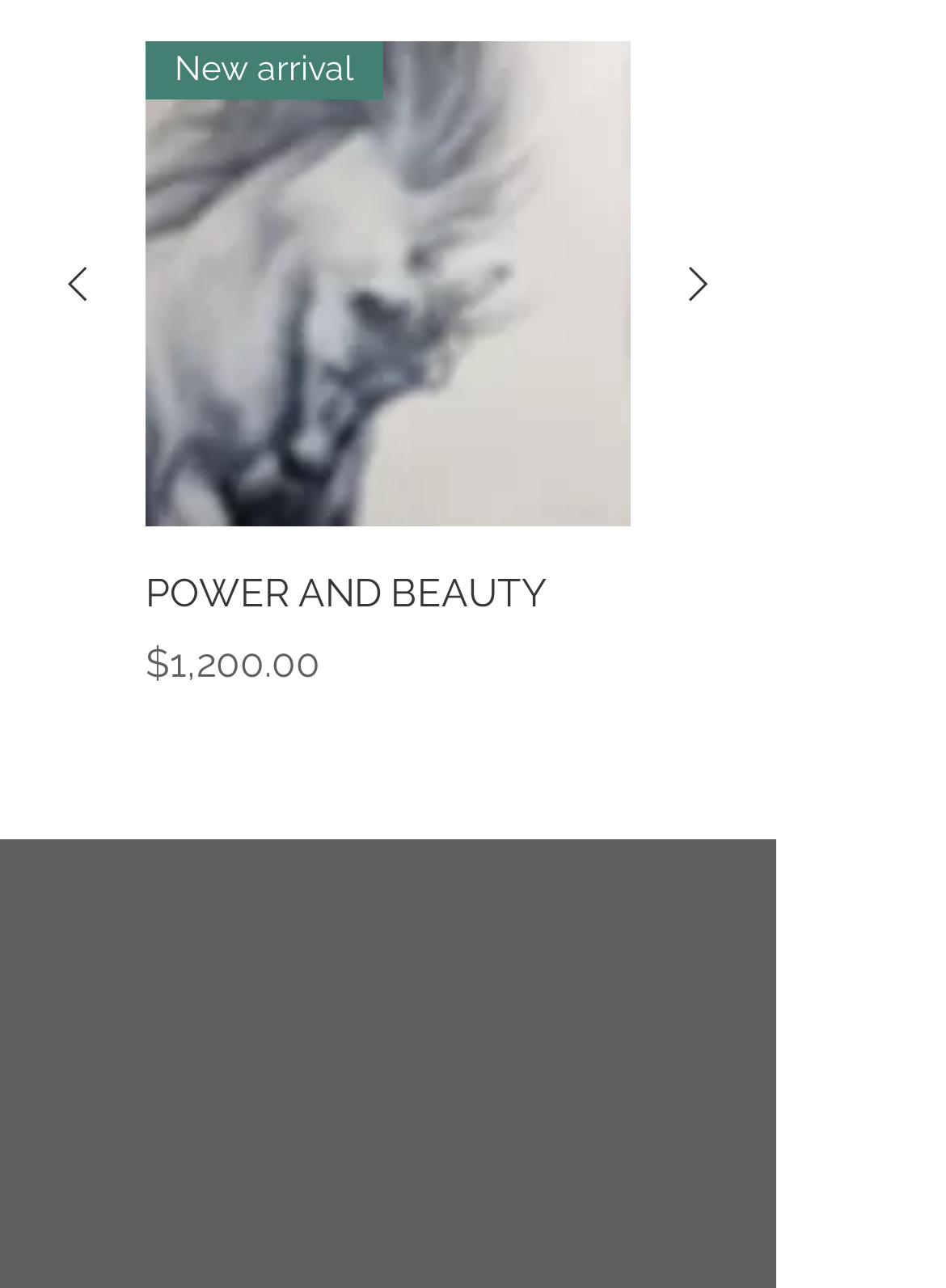What type of content is embedded?
By examining the image, provide a one-word or phrase answer.

Embedded Content